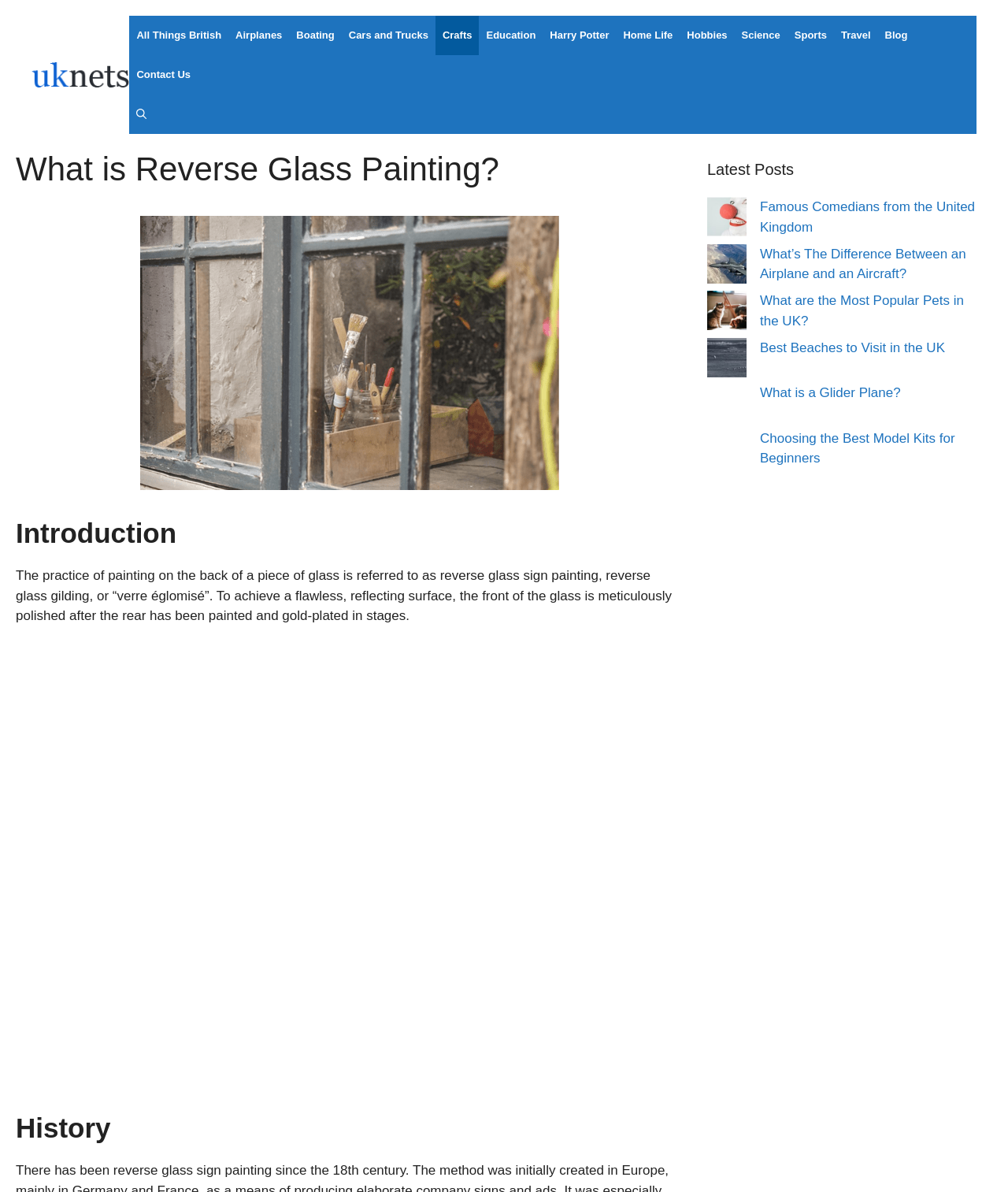Please indicate the bounding box coordinates of the element's region to be clicked to achieve the instruction: "Open the 'Contact Us' page". Provide the coordinates as four float numbers between 0 and 1, i.e., [left, top, right, bottom].

[0.129, 0.046, 0.196, 0.079]